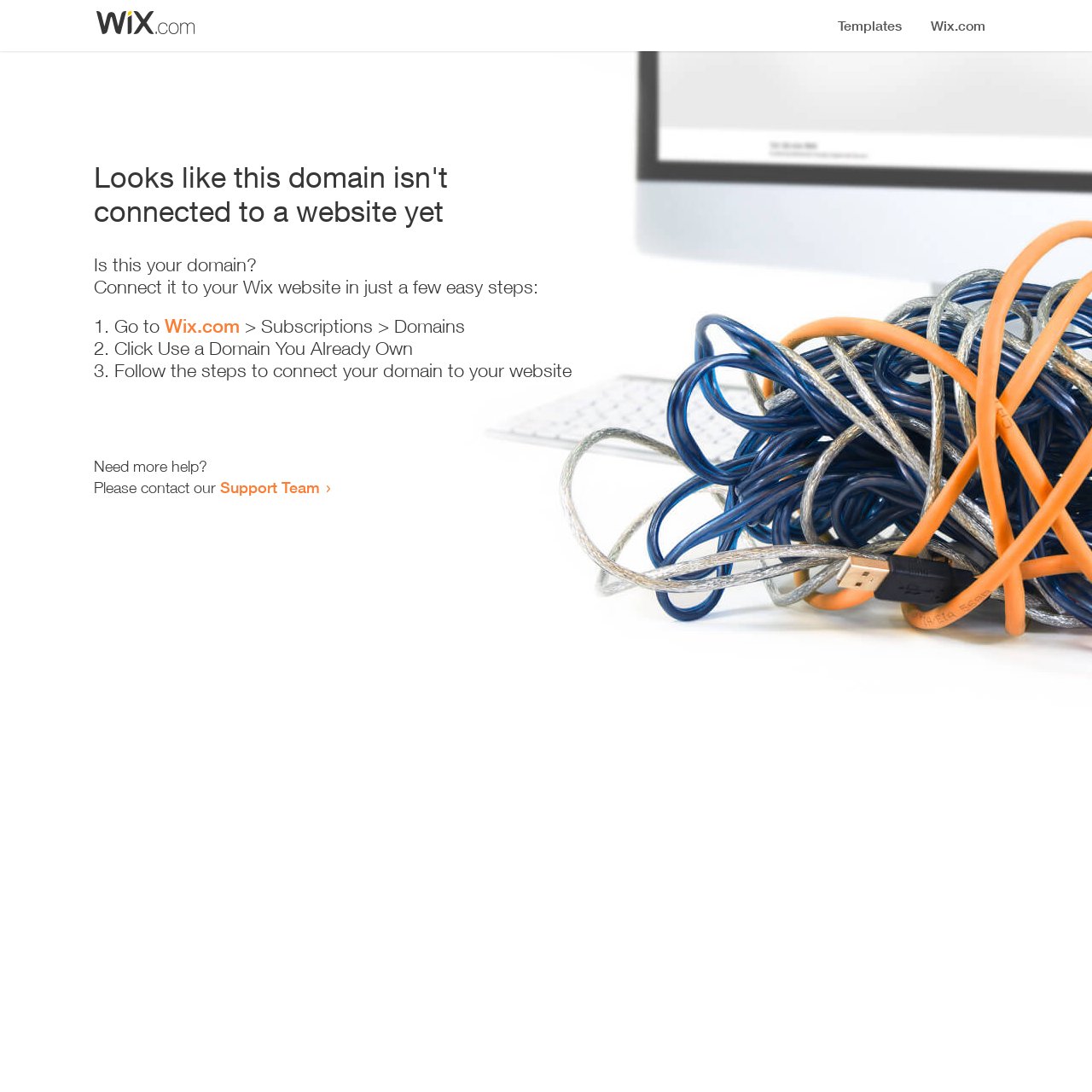Provide the bounding box coordinates for the UI element described in this sentence: "Support Team". The coordinates should be four float values between 0 and 1, i.e., [left, top, right, bottom].

[0.202, 0.438, 0.293, 0.455]